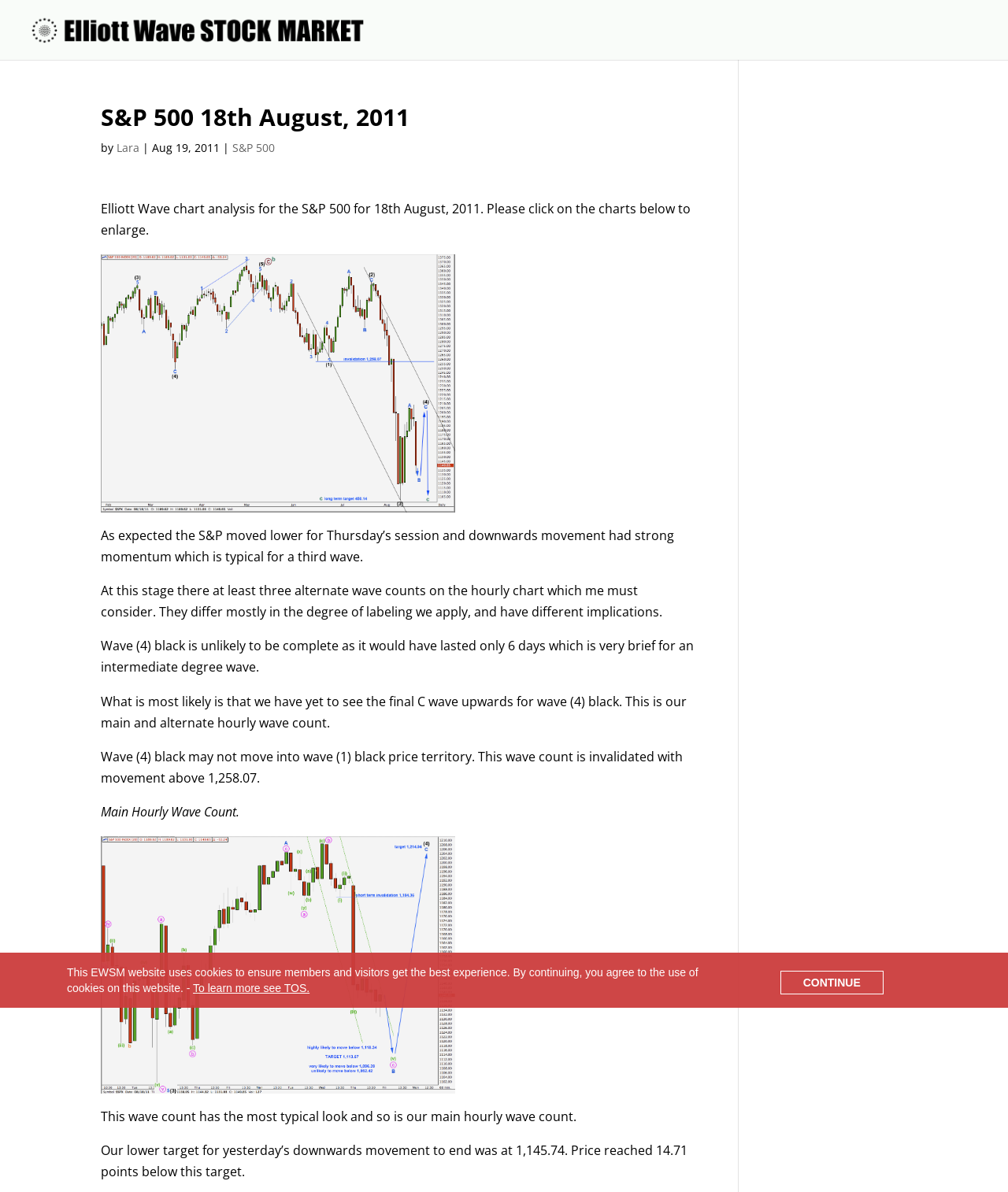Who is the author of the S&P 500 analysis?
Use the information from the image to give a detailed answer to the question.

The author of the S&P 500 analysis is Lara, which can be found by looking at the text 'by Lara' located below the heading 'S&P 500 18th August, 2011'.